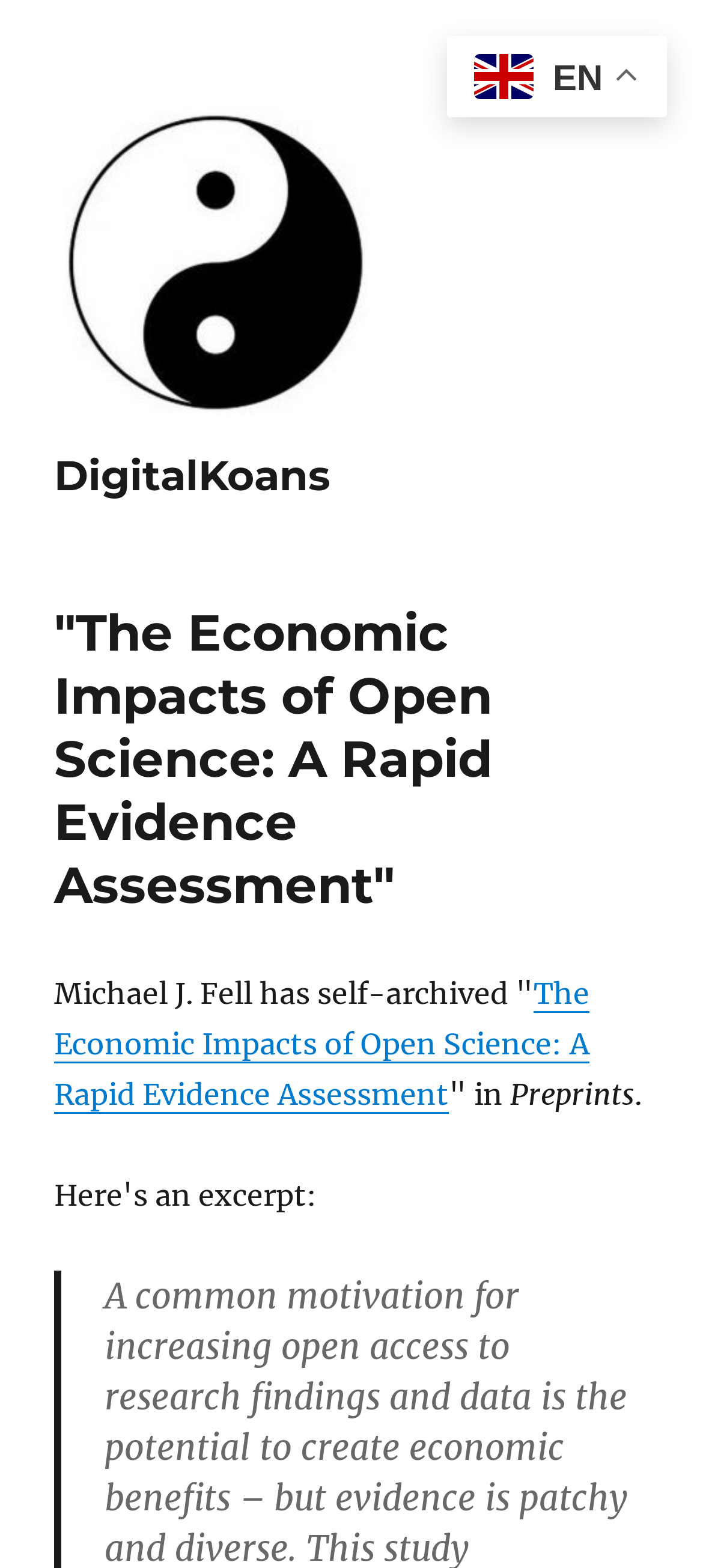Who is the author of the article?
Provide a detailed and well-explained answer to the question.

The author of the article can be found in the text below the main heading, where it says 'Michael J. Fell has self-archived...'.